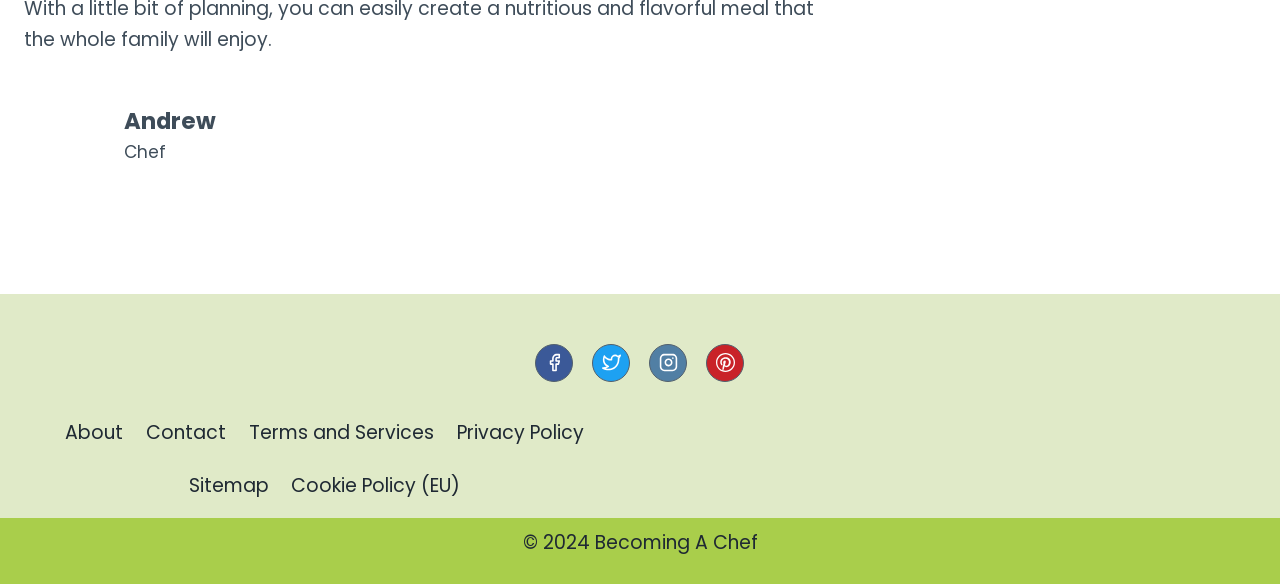Answer the following query concisely with a single word or phrase:
What is the name of the person in the image?

Andrew